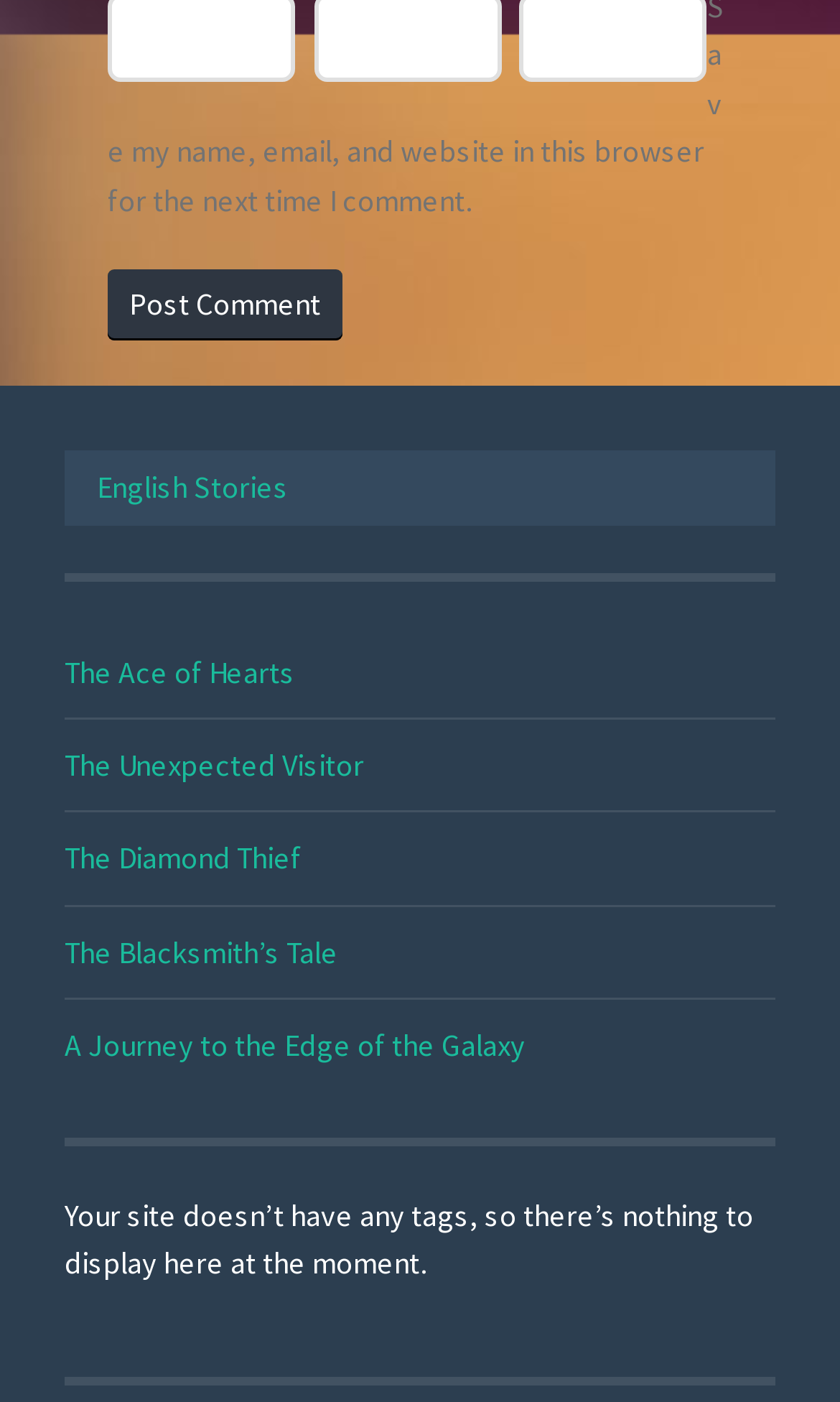Use a single word or phrase to answer the question: What is the purpose of the 'Post Comment' button?

To submit a comment